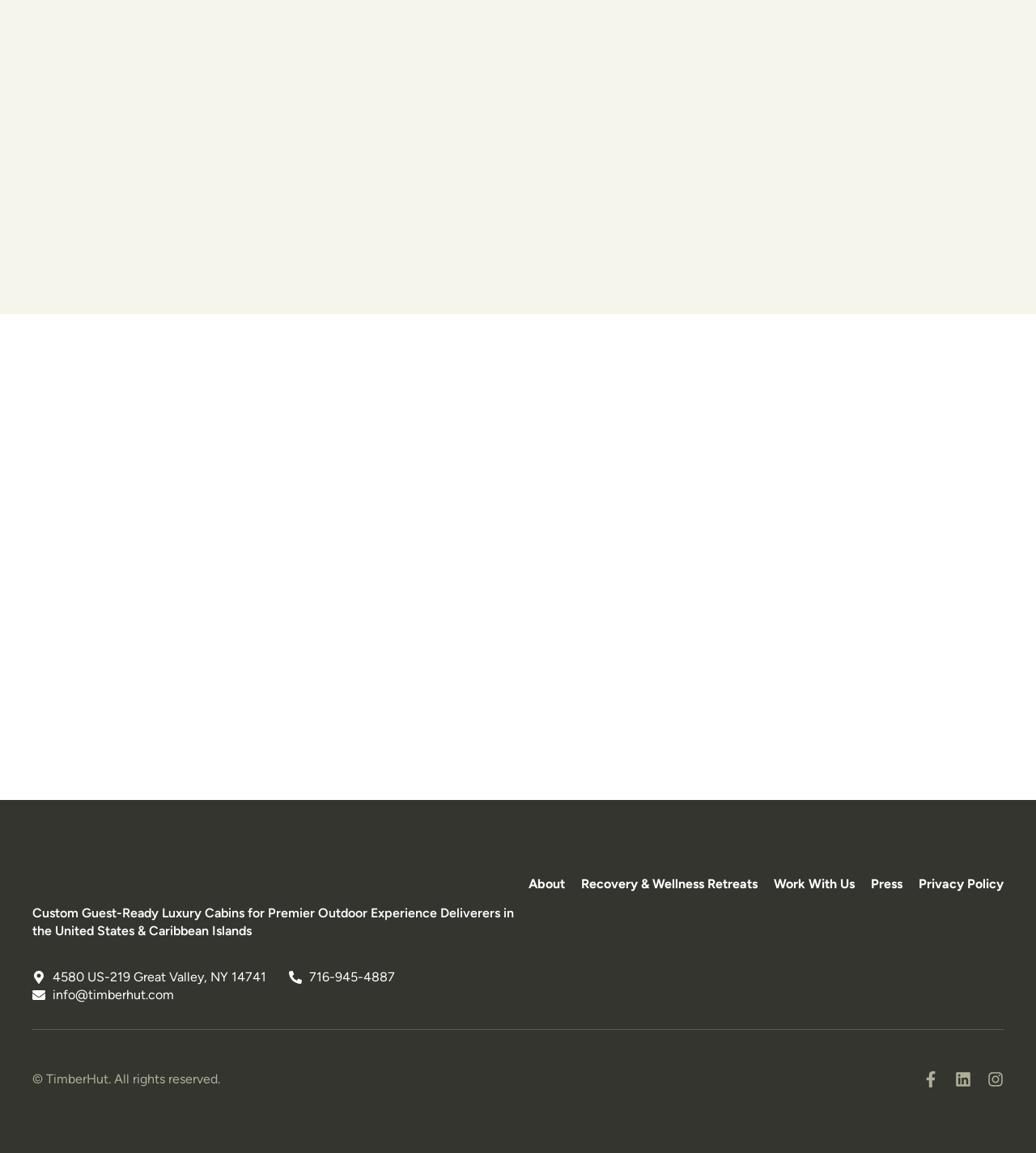What are the social media platforms available?
Provide a one-word or short-phrase answer based on the image.

Facebook, Linkedin, Instagram